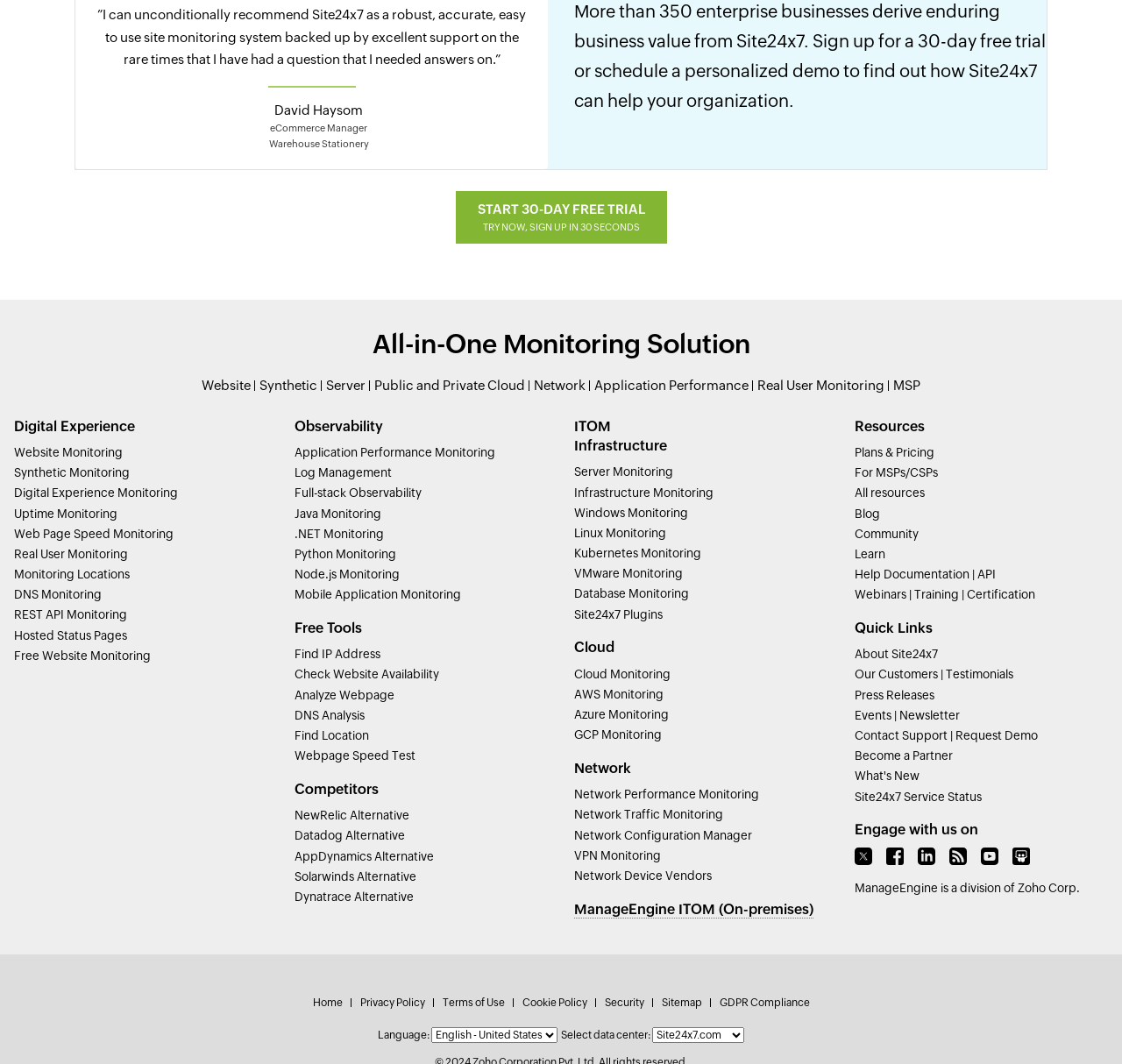Please locate the bounding box coordinates of the element that should be clicked to complete the given instruction: "View plans and pricing".

[0.761, 0.418, 0.832, 0.432]